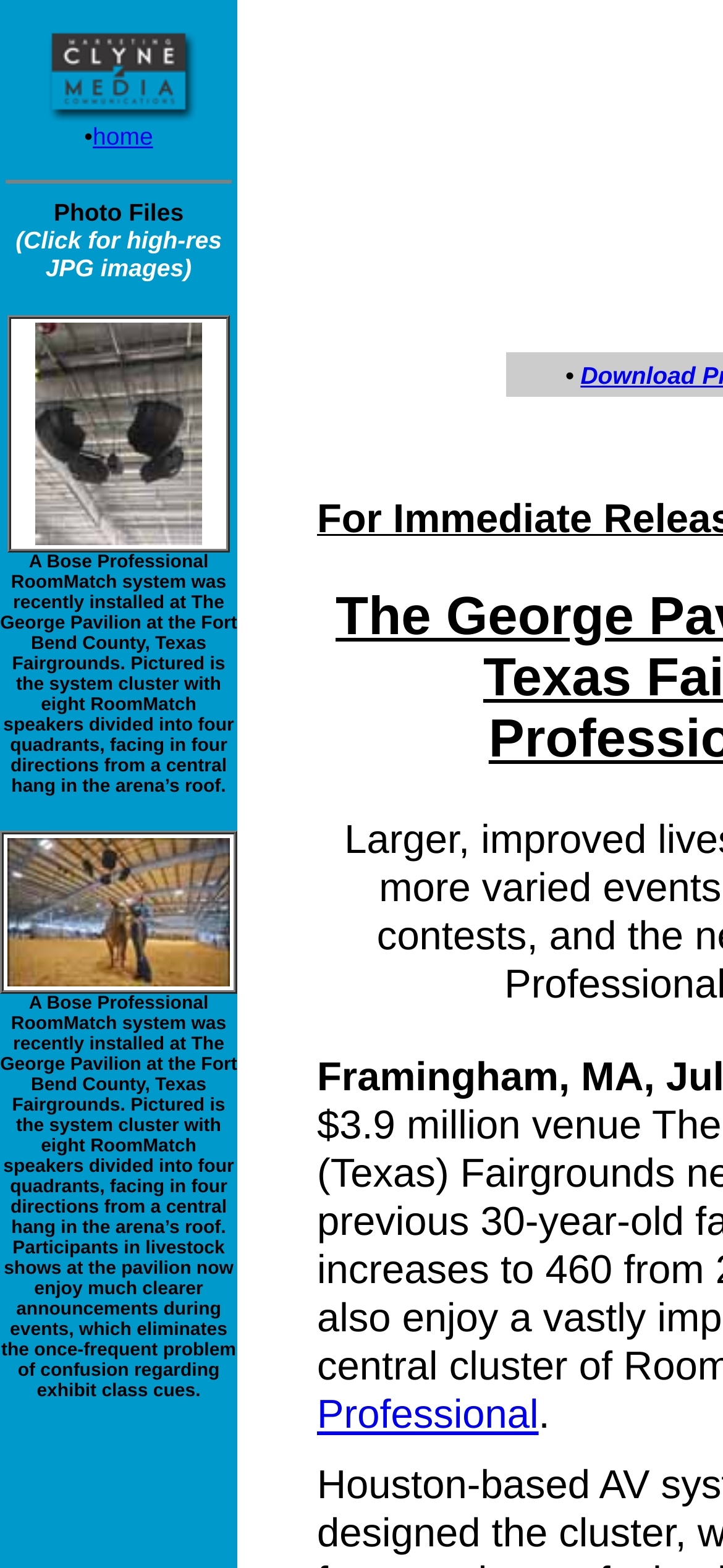Please analyze the image and provide a thorough answer to the question:
How many directions do the RoomMatch speakers face?

The RoomMatch speakers are divided into four quadrants, facing in four directions from a central hang in the arena’s roof, as described in the text.